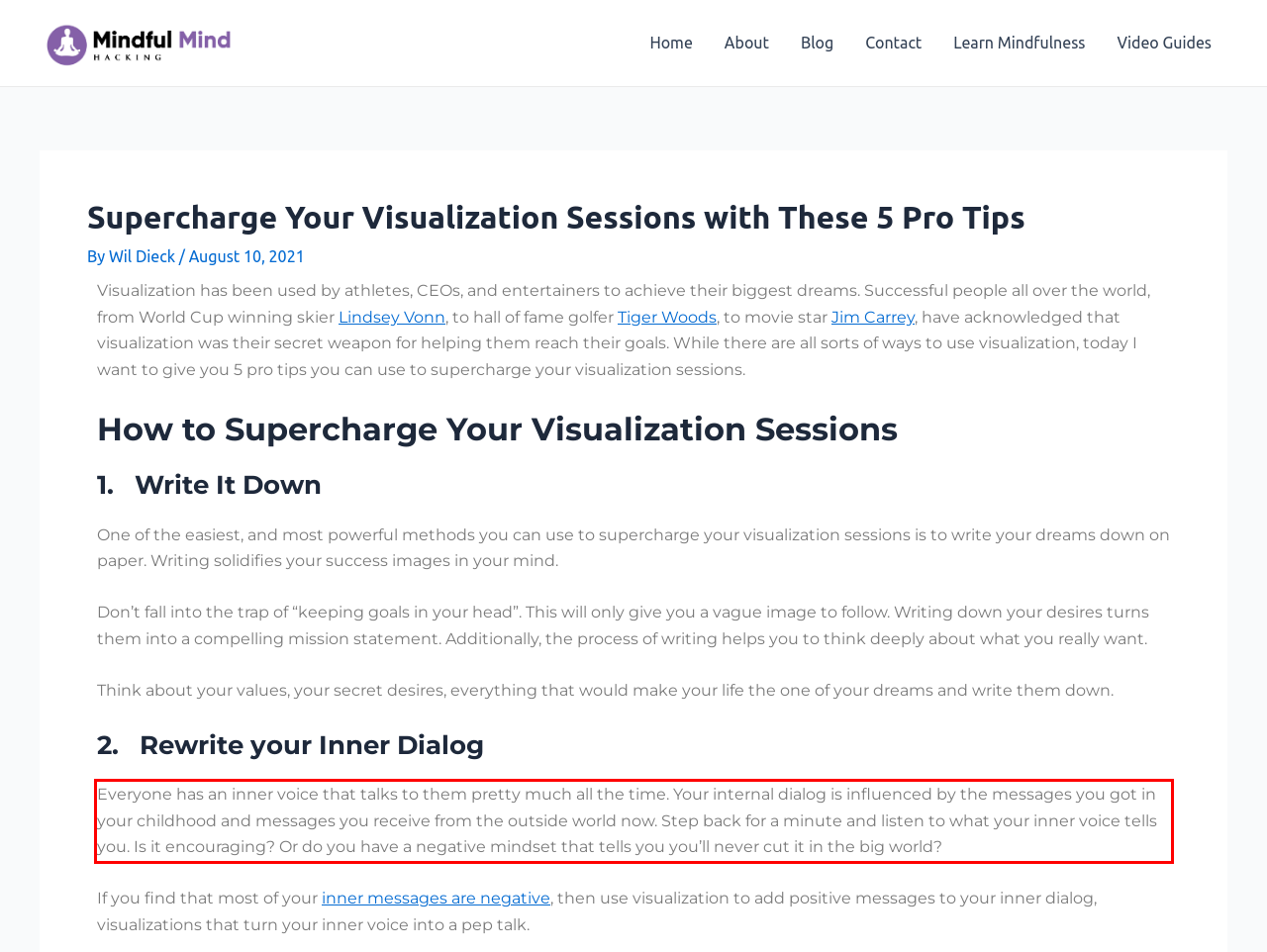Please examine the webpage screenshot and extract the text within the red bounding box using OCR.

Everyone has an inner voice that talks to them pretty much all the time. Your internal dialog is influenced by the messages you got in your childhood and messages you receive from the outside world now. Step back for a minute and listen to what your inner voice tells you. Is it encouraging? Or do you have a negative mindset that tells you you’ll never cut it in the big world?